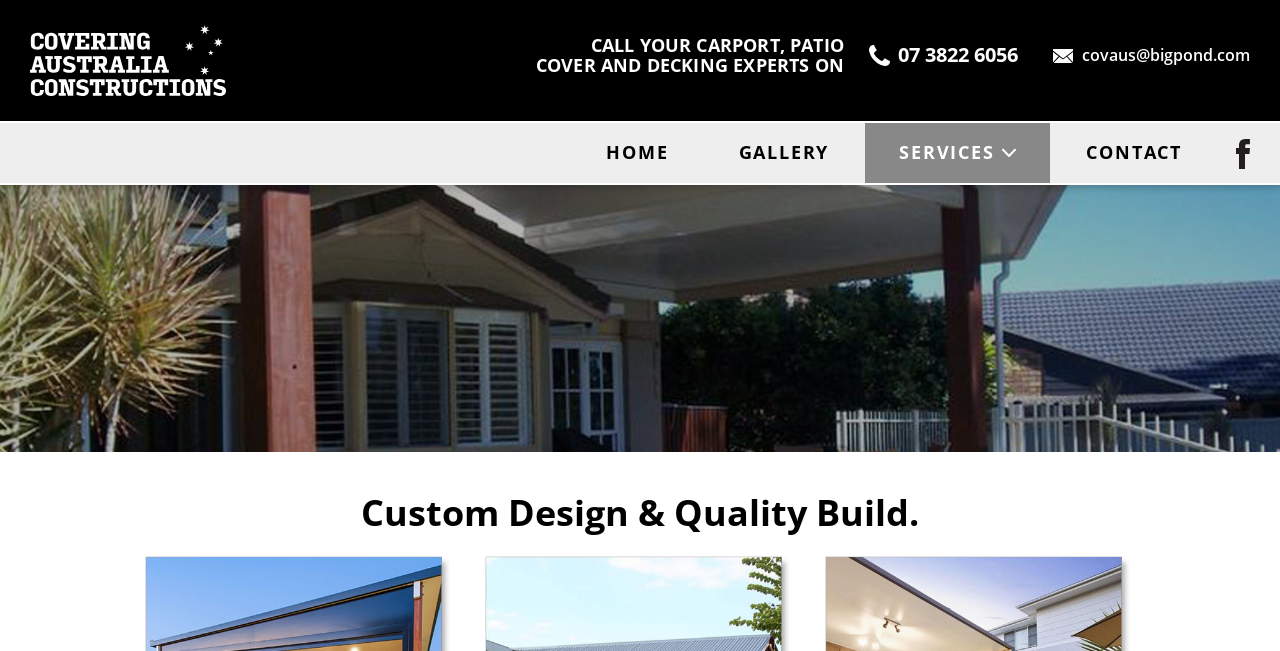Extract the main heading text from the webpage.

Custom Design & Quality Build.